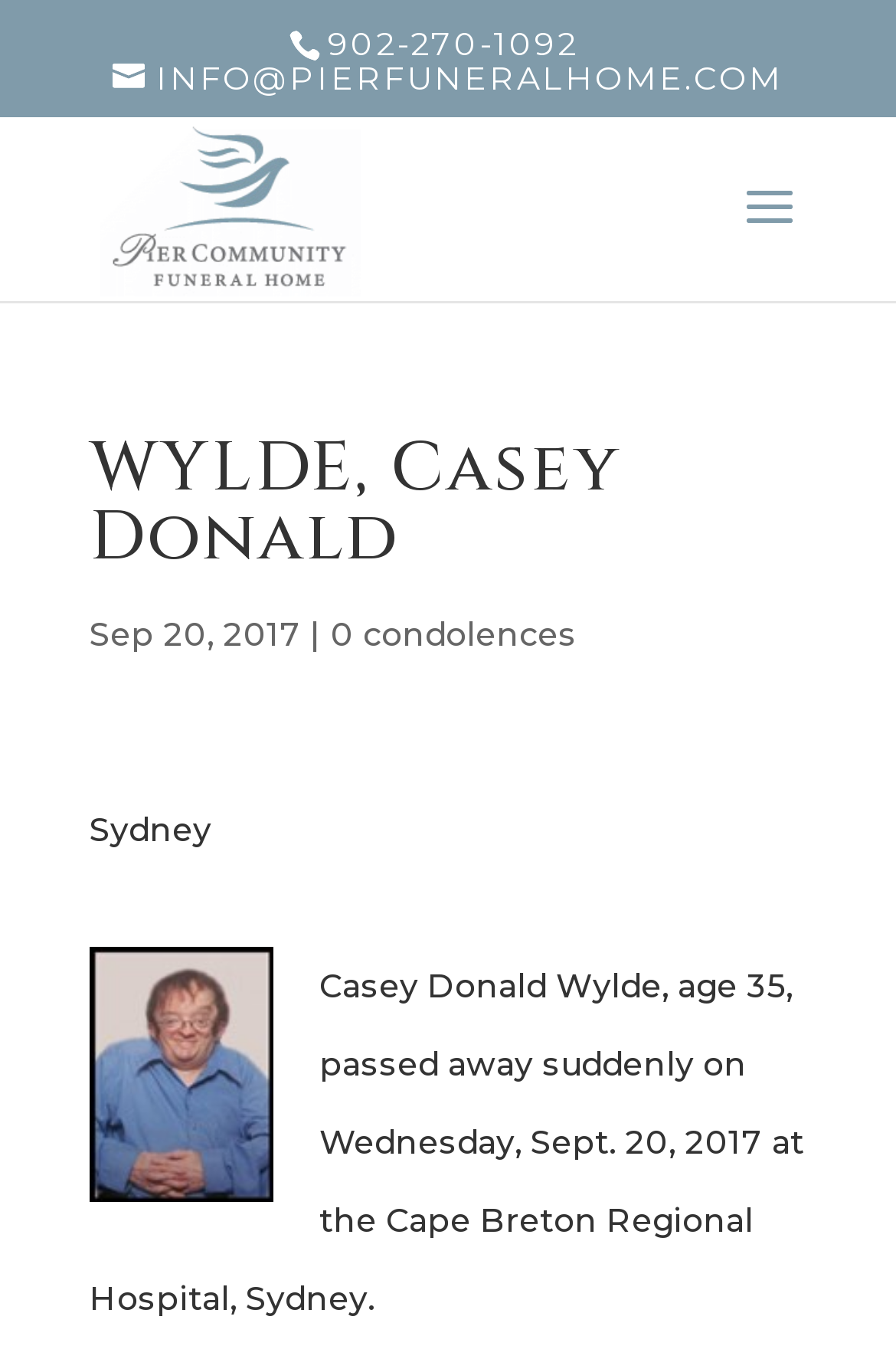Refer to the image and provide a thorough answer to this question:
What is the name of the funeral home?

I found the answer by looking at the link 'Pier Community Funeral Home' on the webpage, which indicates that it is the name of the funeral home.